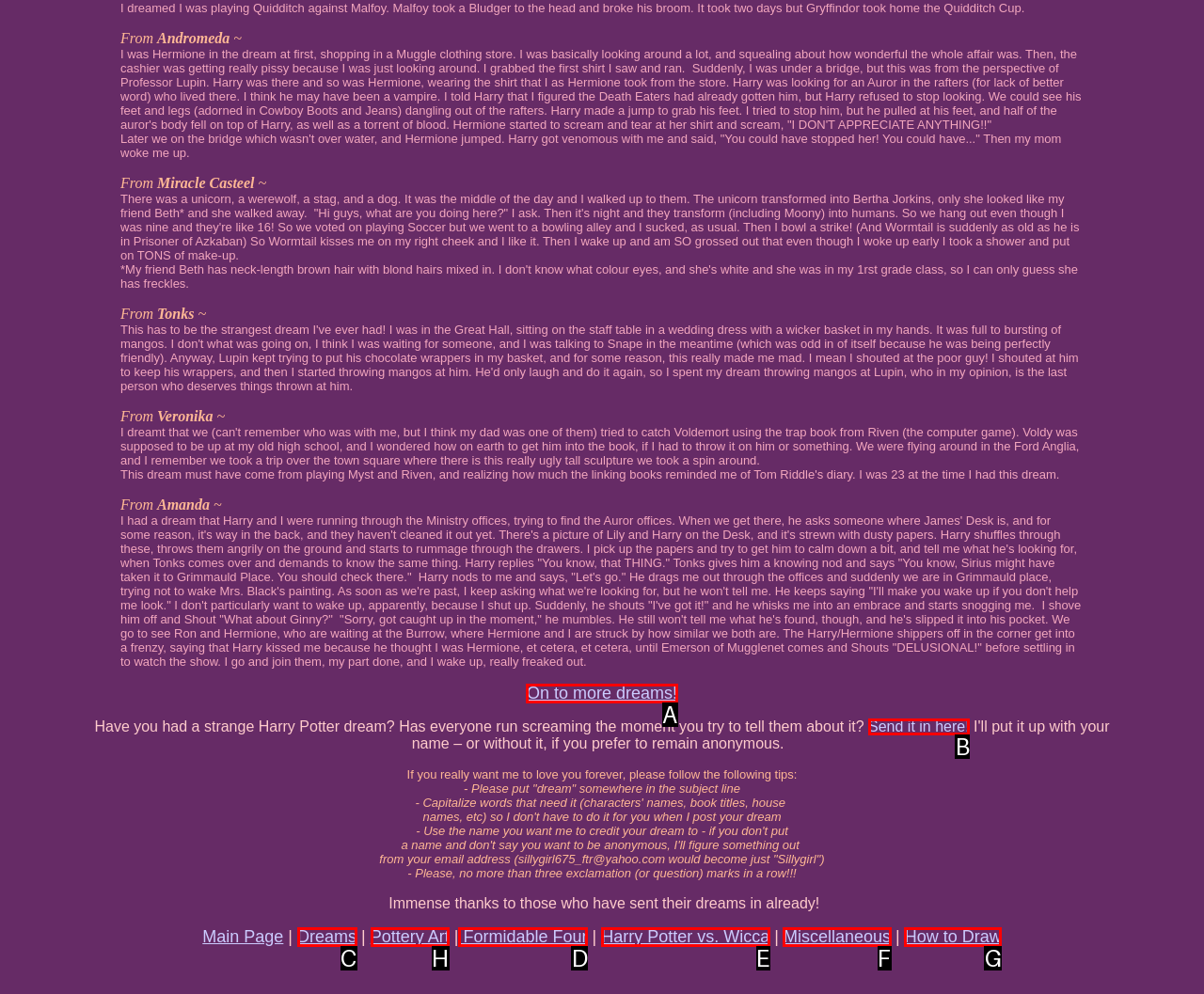Specify which element within the red bounding boxes should be clicked for this task: View Pottery Art Respond with the letter of the correct option.

H